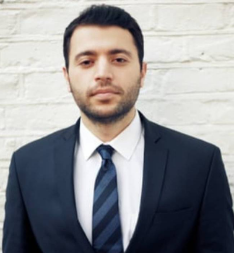What is Michael Vaughn's profession?
Look at the image and provide a short answer using one word or a phrase.

Web Developer